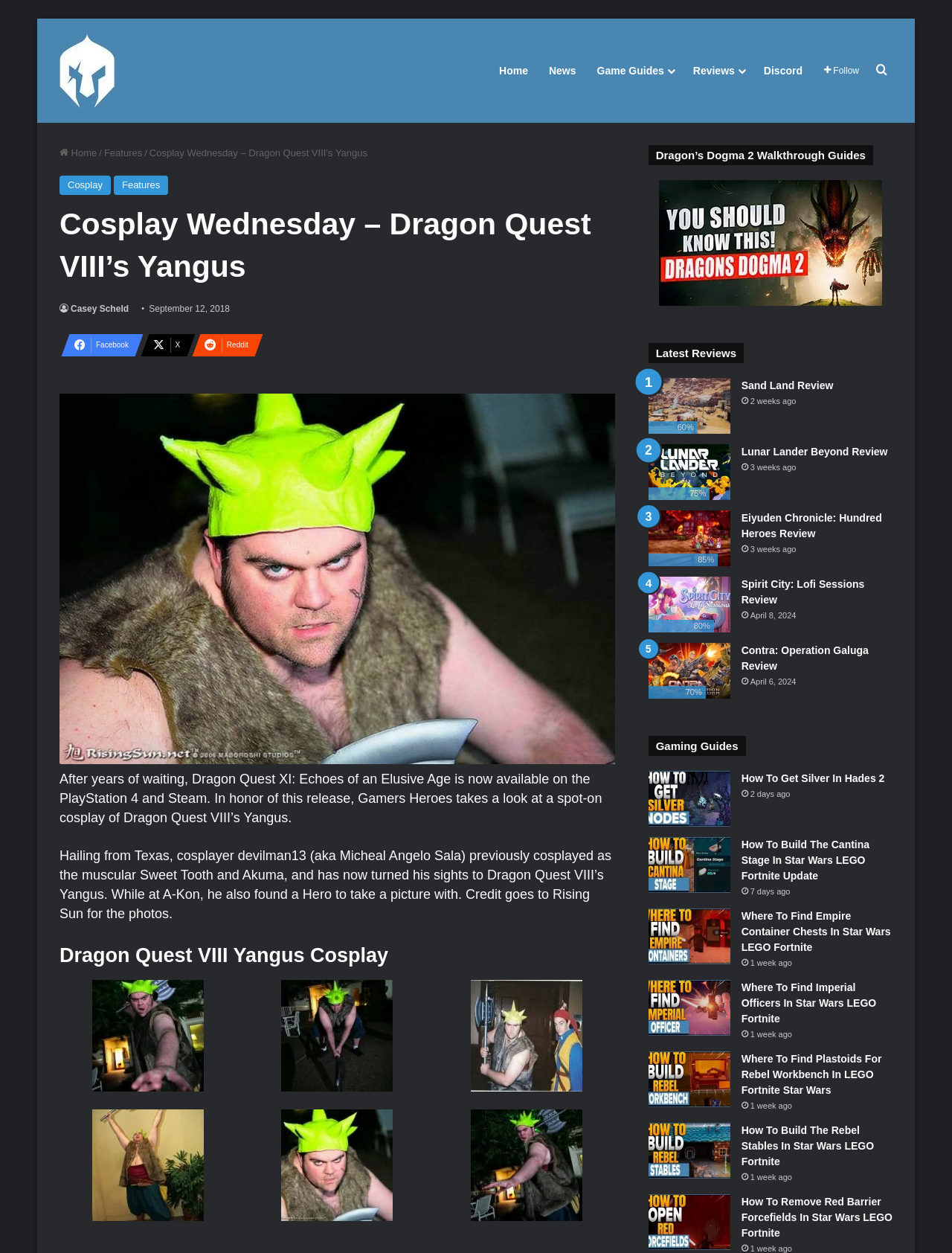Locate the bounding box coordinates of the clickable area to execute the instruction: "Click on the GamersHeroes logo". Provide the coordinates as four float numbers between 0 and 1, represented as [left, top, right, bottom].

[0.062, 0.027, 0.12, 0.086]